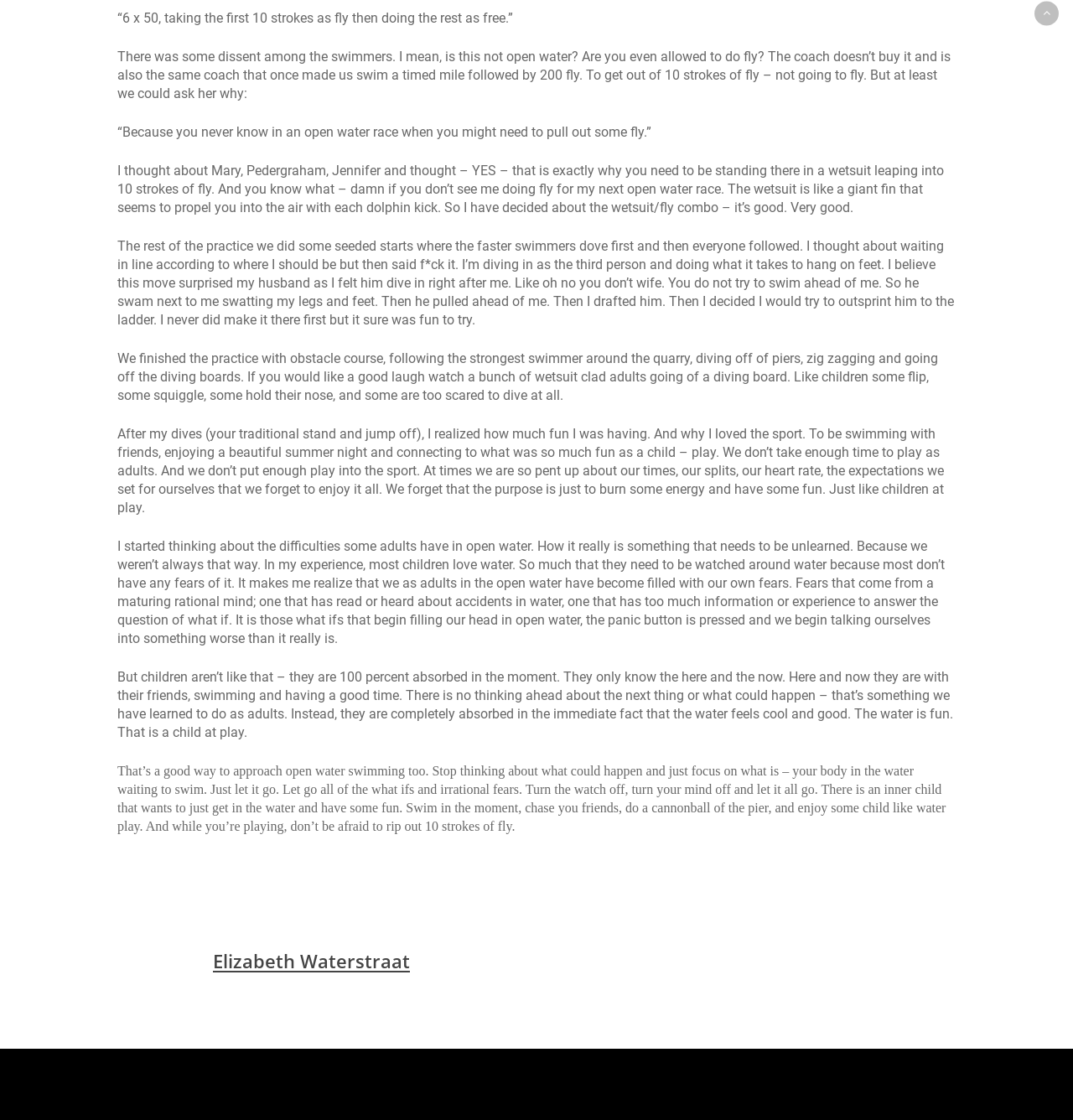Provide the bounding box coordinates for the specified HTML element described in this description: "Elizabeth Waterstraat". The coordinates should be four float numbers ranging from 0 to 1, in the format [left, top, right, bottom].

[0.198, 0.847, 0.382, 0.869]